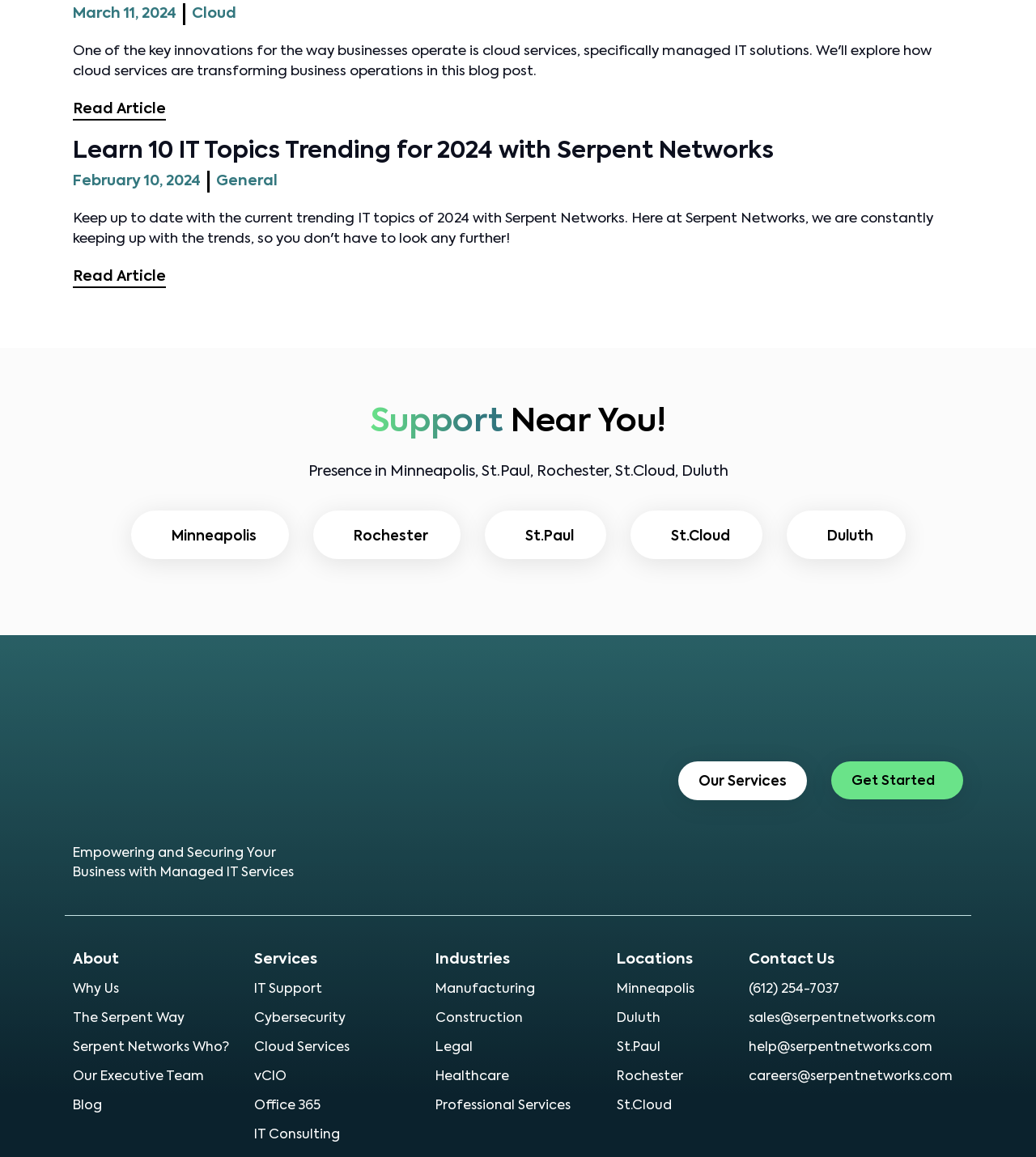How many locations are mentioned?
Refer to the screenshot and answer in one word or phrase.

5